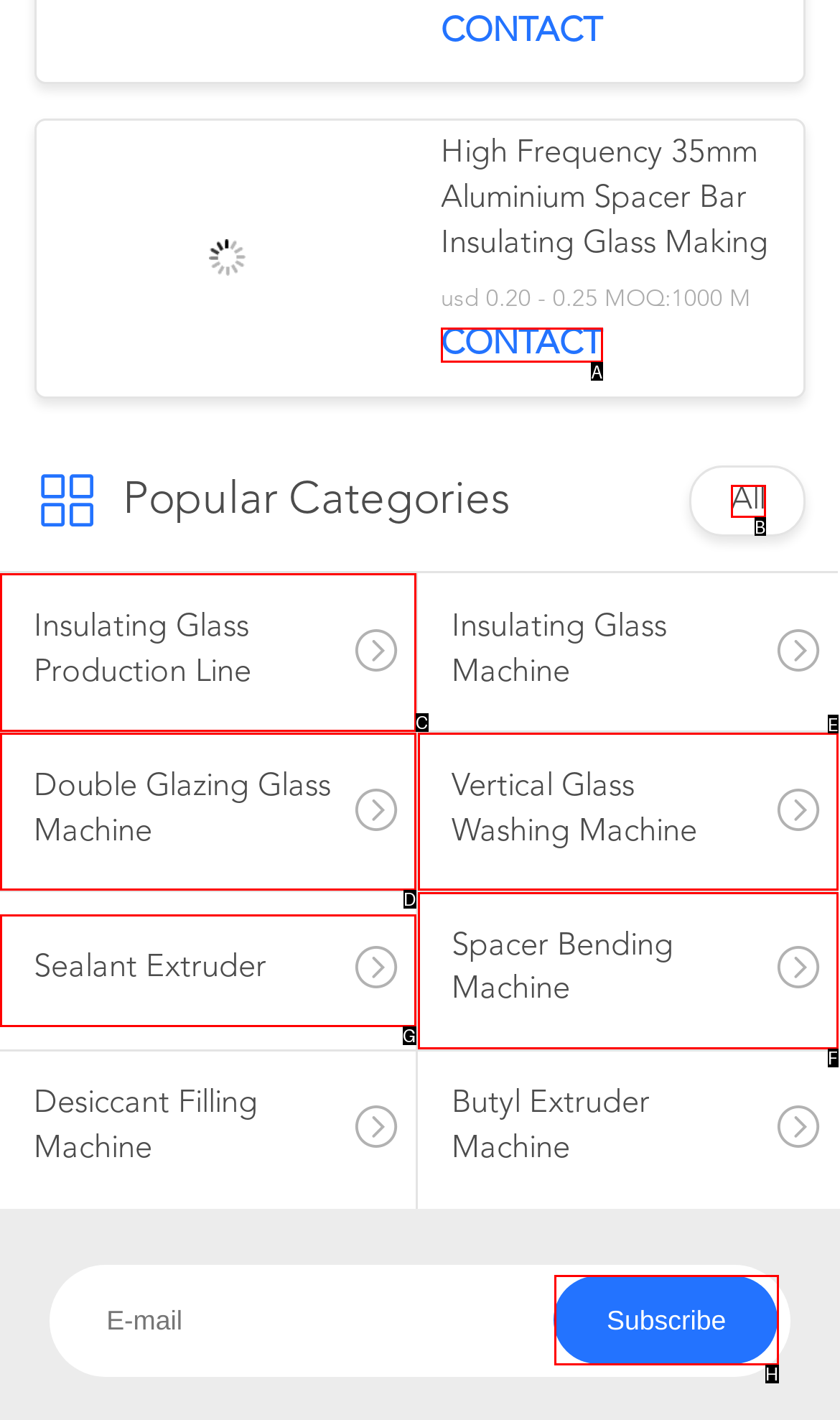Identify the correct HTML element to click for the task: Click the Insulating Glass Production Line link. Provide the letter of your choice.

C